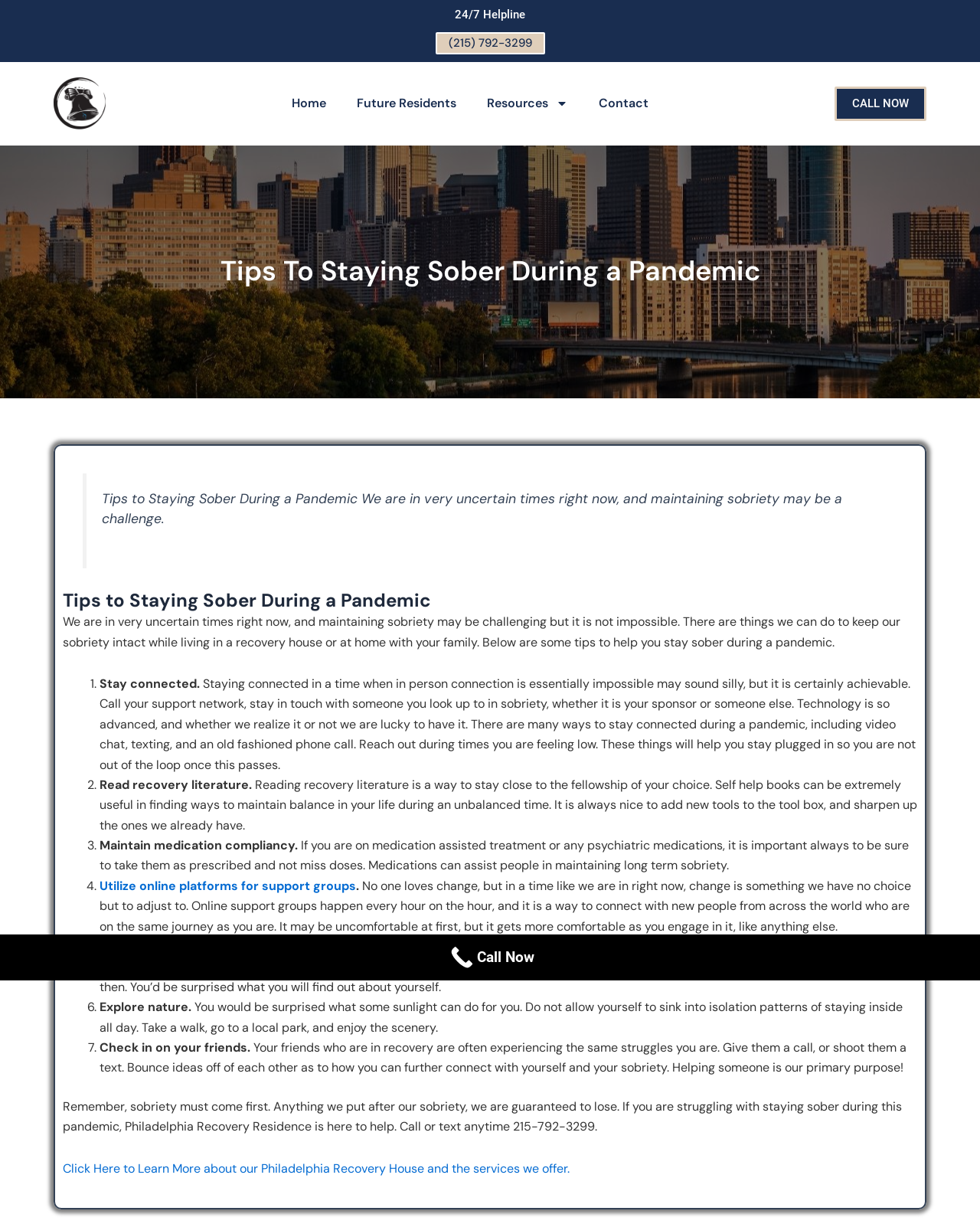Please identify the coordinates of the bounding box for the clickable region that will accomplish this instruction: "Ask a question".

None